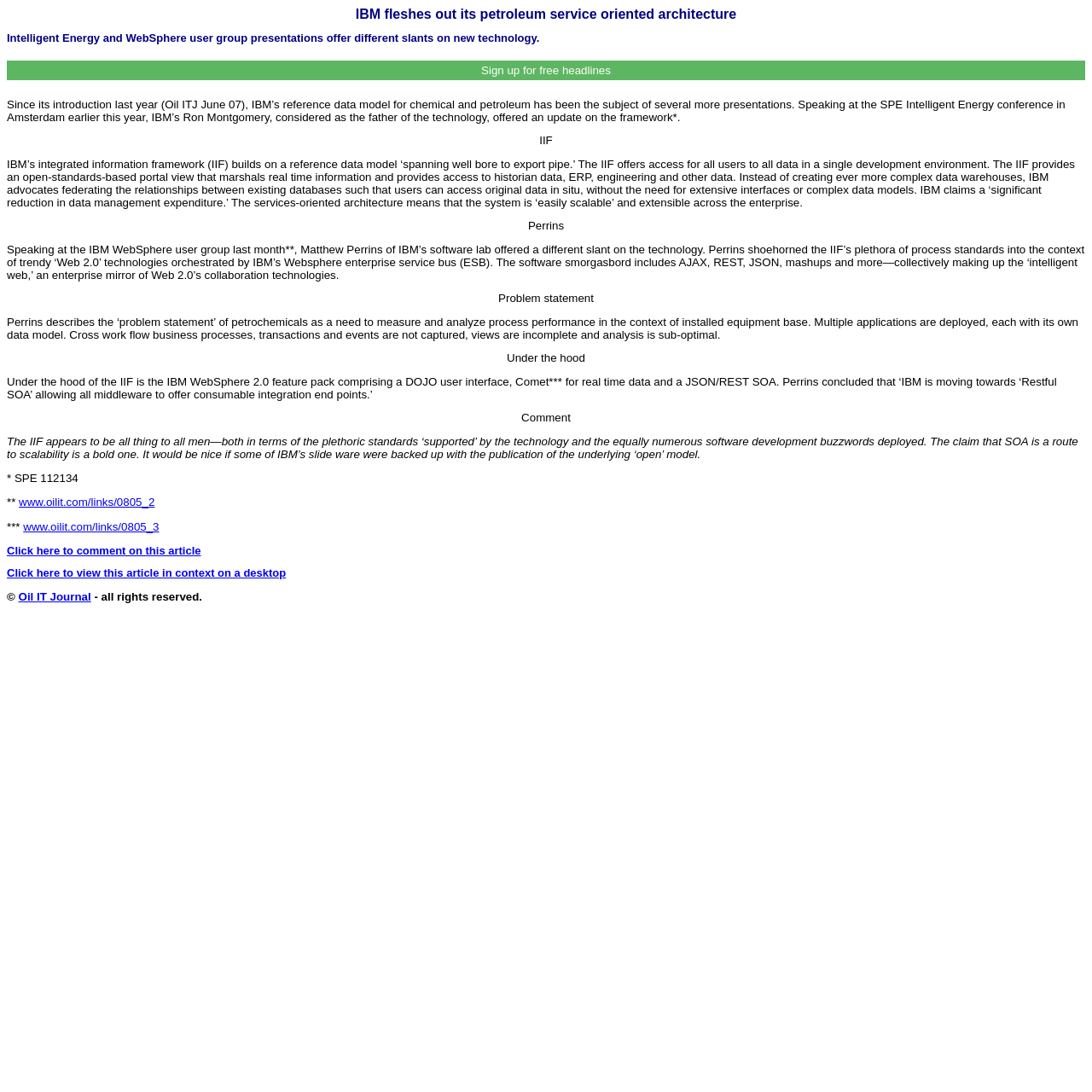Give a detailed account of the webpage, highlighting key information.

The webpage appears to be an article about IBM's petroleum service-oriented architecture, with a focus on its reference data model for chemical and petroleum. At the top of the page, there are two headings that introduce the topic, followed by a button to sign up for free headlines.

Below the headings, there is a block of text that provides an update on the framework, discussing its integrated information framework (IIF) and its capabilities. To the right of this text, there is a smaller text block with the label "IIF". 

Further down the page, there is another block of text that discusses the IIF in more detail, including its ability to provide access to all data in a single development environment and its open-standards-based portal view. To the right of this text, there is a smaller text block with the label "Perrins".

The article continues with a discussion of the problem statement in petrochemicals, including the need to measure and analyze process performance, and how the IIF addresses this problem. There is also a section labeled "Under the hood" that discusses the technical details of the IIF, including its use of WebSphere 2.0 and JSON/REST SOA.

Towards the bottom of the page, there is a comment section, followed by a link to comment on the article. There are also links to view the article in context on a desktop and to access related resources. Finally, there is a copyright notice at the very bottom of the page.